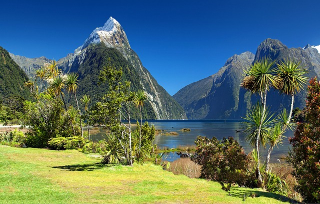Using the image as a reference, answer the following question in as much detail as possible:
What is reflected in the tranquil body of water?

According to the caption, the tranquil body of water reflects the beauty of the mountains, enhancing the serene atmosphere of the natural landscape.